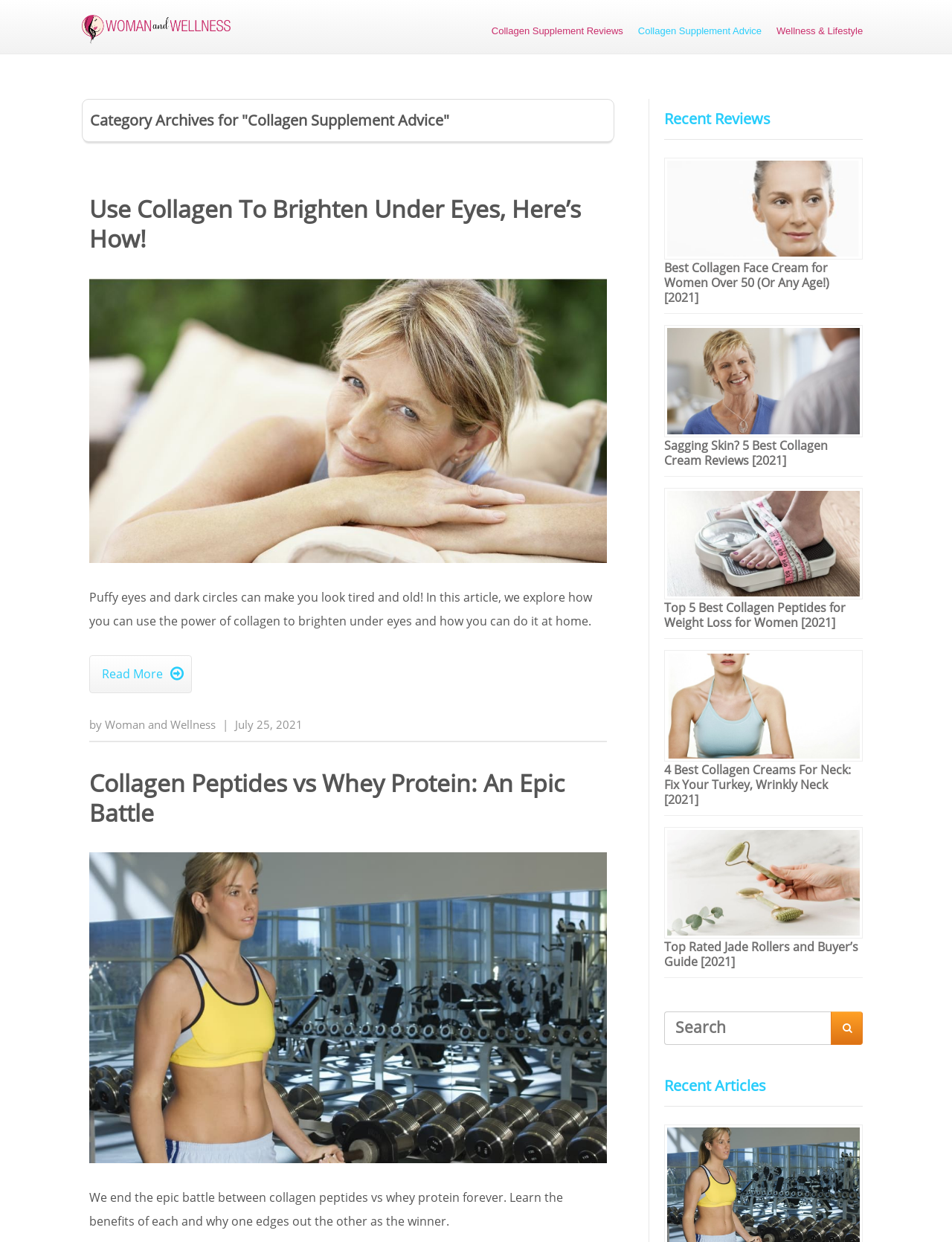Please specify the bounding box coordinates of the area that should be clicked to accomplish the following instruction: "Download PDF". The coordinates should consist of four float numbers between 0 and 1, i.e., [left, top, right, bottom].

None